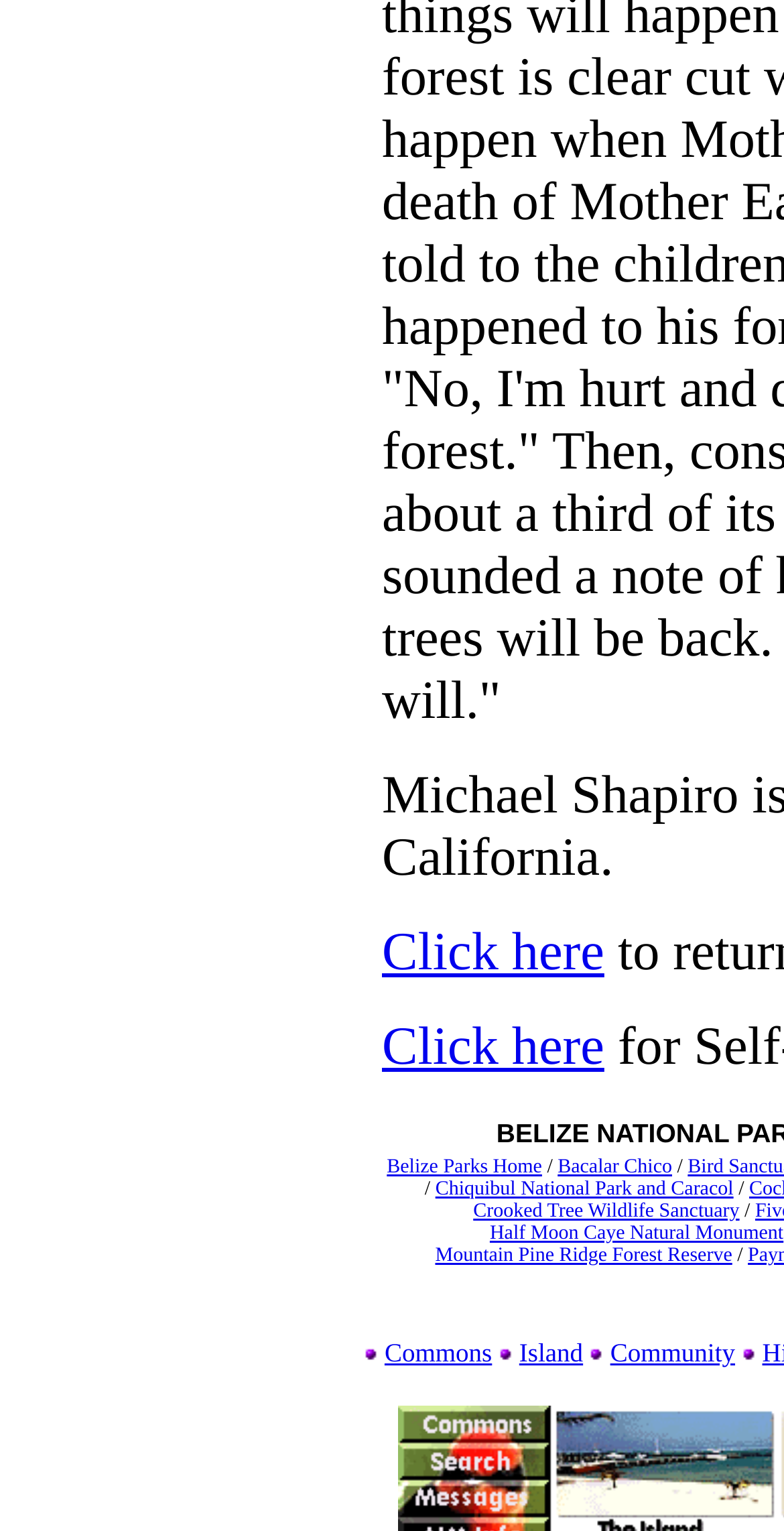Find the bounding box coordinates of the clickable area required to complete the following action: "Click on 'Belize Parks Home'".

[0.493, 0.755, 0.691, 0.77]